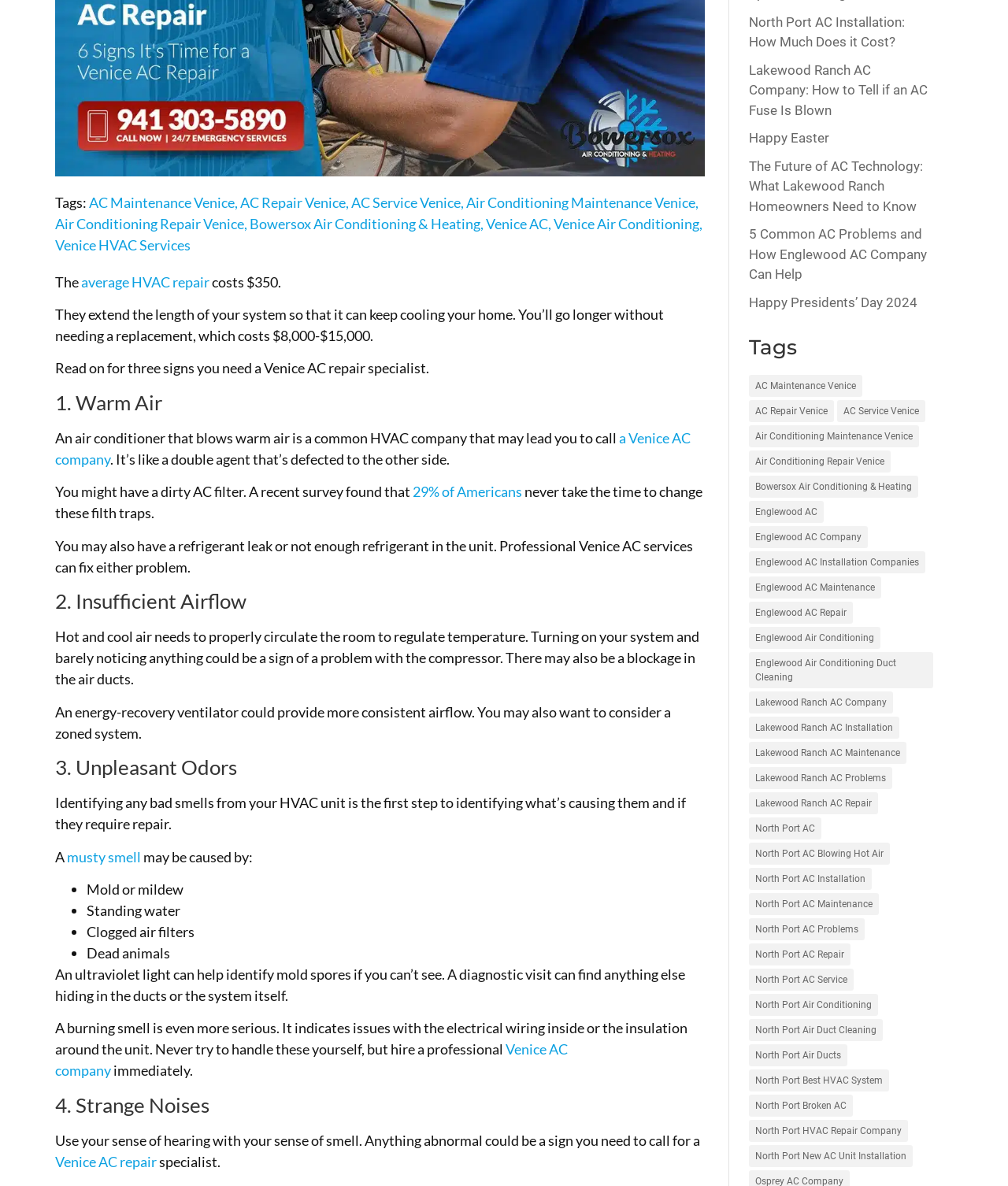Provide the bounding box coordinates in the format (top-left x, top-left y, bottom-right x, bottom-right y). All values are floating point numbers between 0 and 1. Determine the bounding box coordinate of the UI element described as: aria-label="Instagram - White Circle"

None